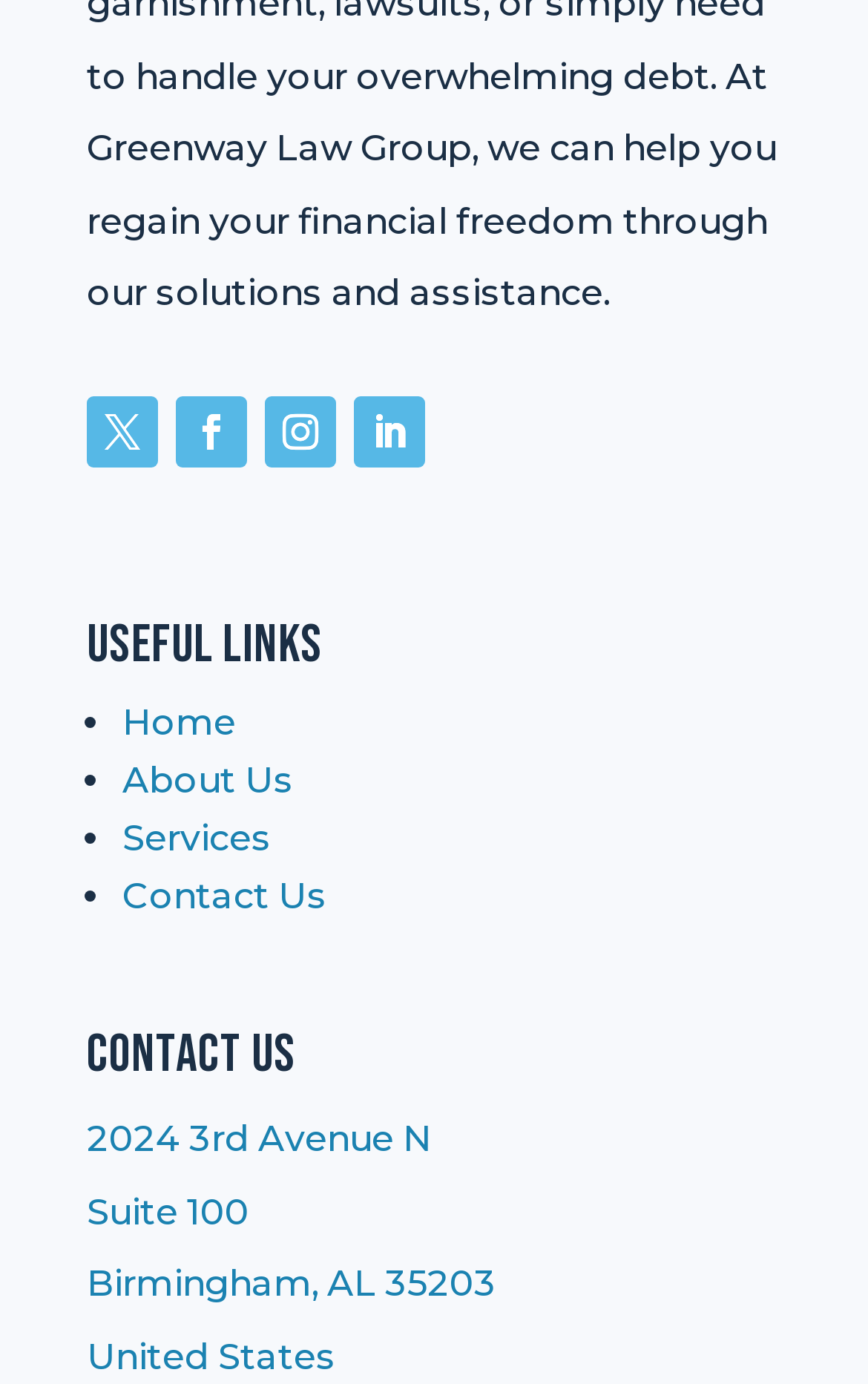Answer the question below with a single word or a brief phrase: 
What is the last link in the useful links section?

Contact Us